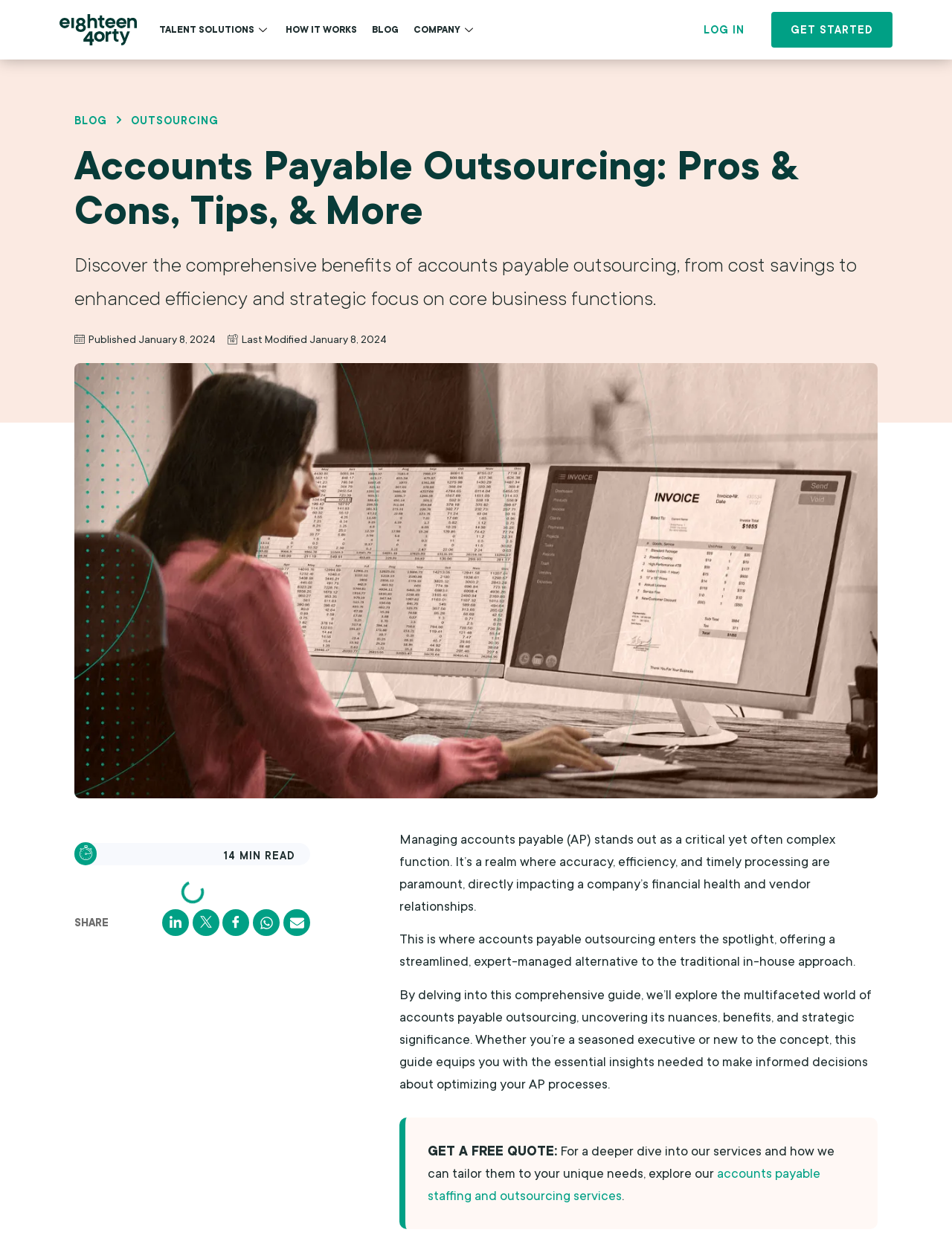Specify the bounding box coordinates (top-left x, top-left y, bottom-right x, bottom-right y) of the UI element in the screenshot that matches this description: Created with Fabric.js 5.2.4

[0.202, 0.731, 0.23, 0.752]